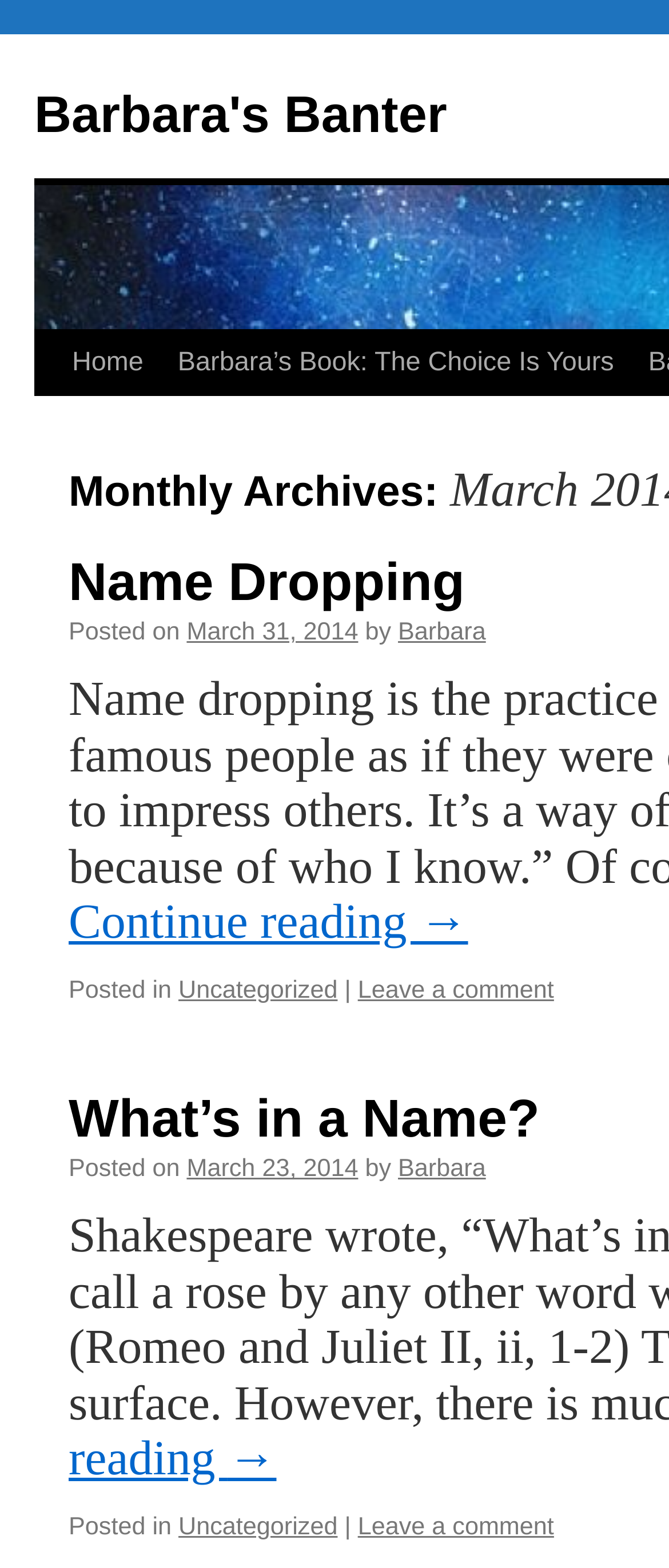Determine the bounding box coordinates for the element that should be clicked to follow this instruction: "read the previous post". The coordinates should be given as four float numbers between 0 and 1, in the format [left, top, right, bottom].

[0.103, 0.694, 0.807, 0.733]